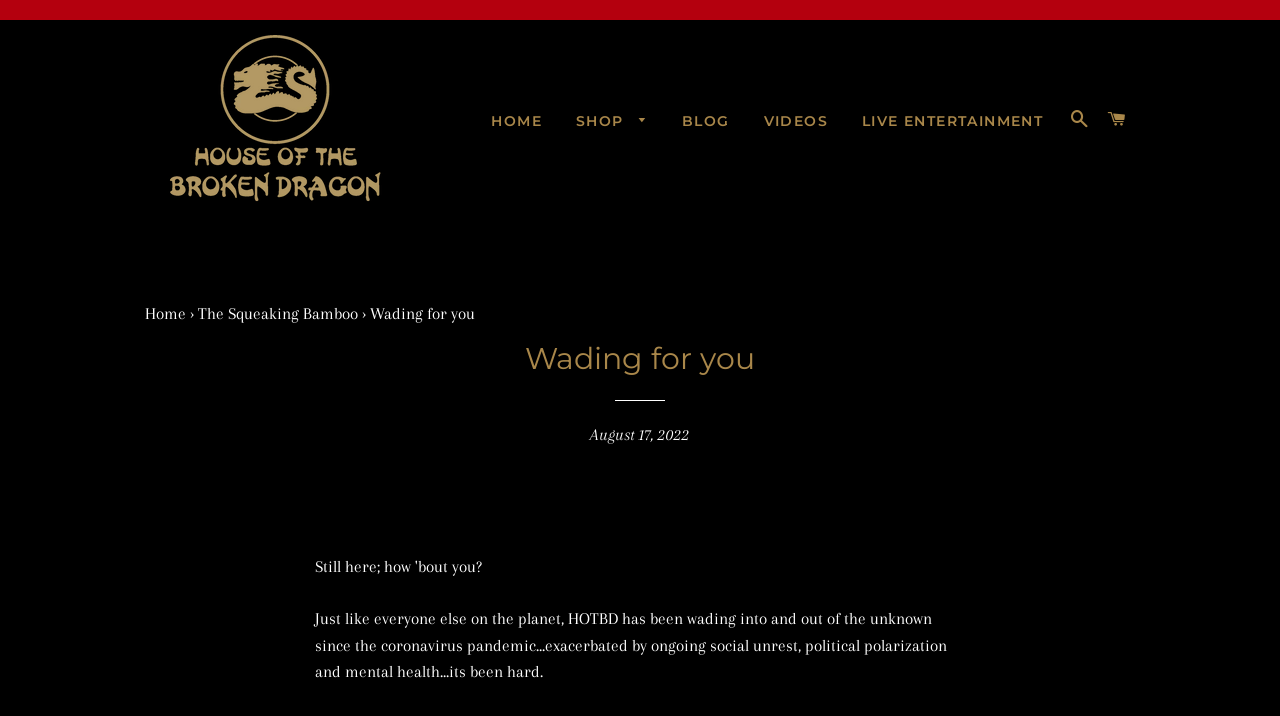Locate the coordinates of the bounding box for the clickable region that fulfills this instruction: "view kimonos".

[0.438, 0.204, 0.612, 0.253]